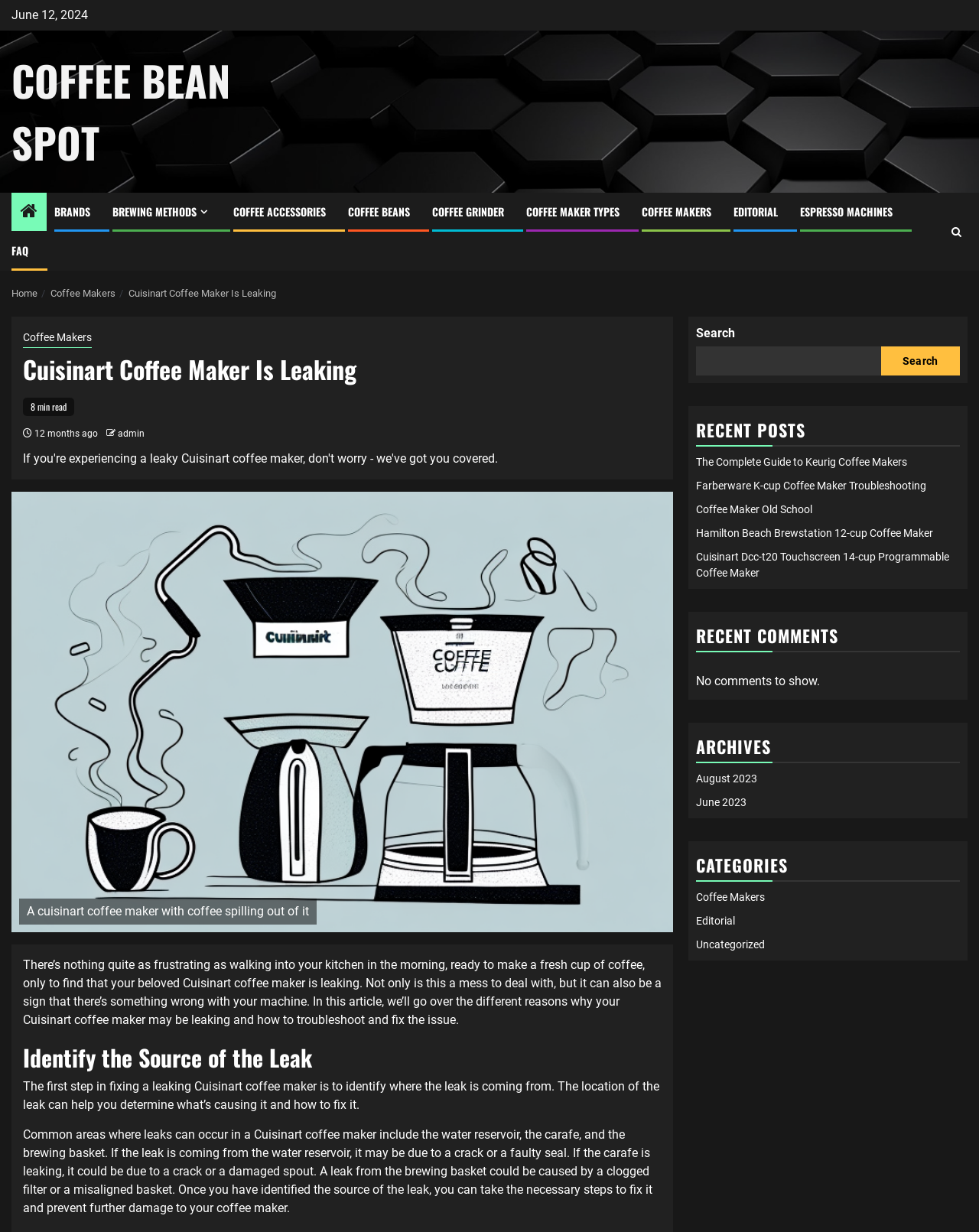Please indicate the bounding box coordinates for the clickable area to complete the following task: "Go to the home page". The coordinates should be specified as four float numbers between 0 and 1, i.e., [left, top, right, bottom].

None